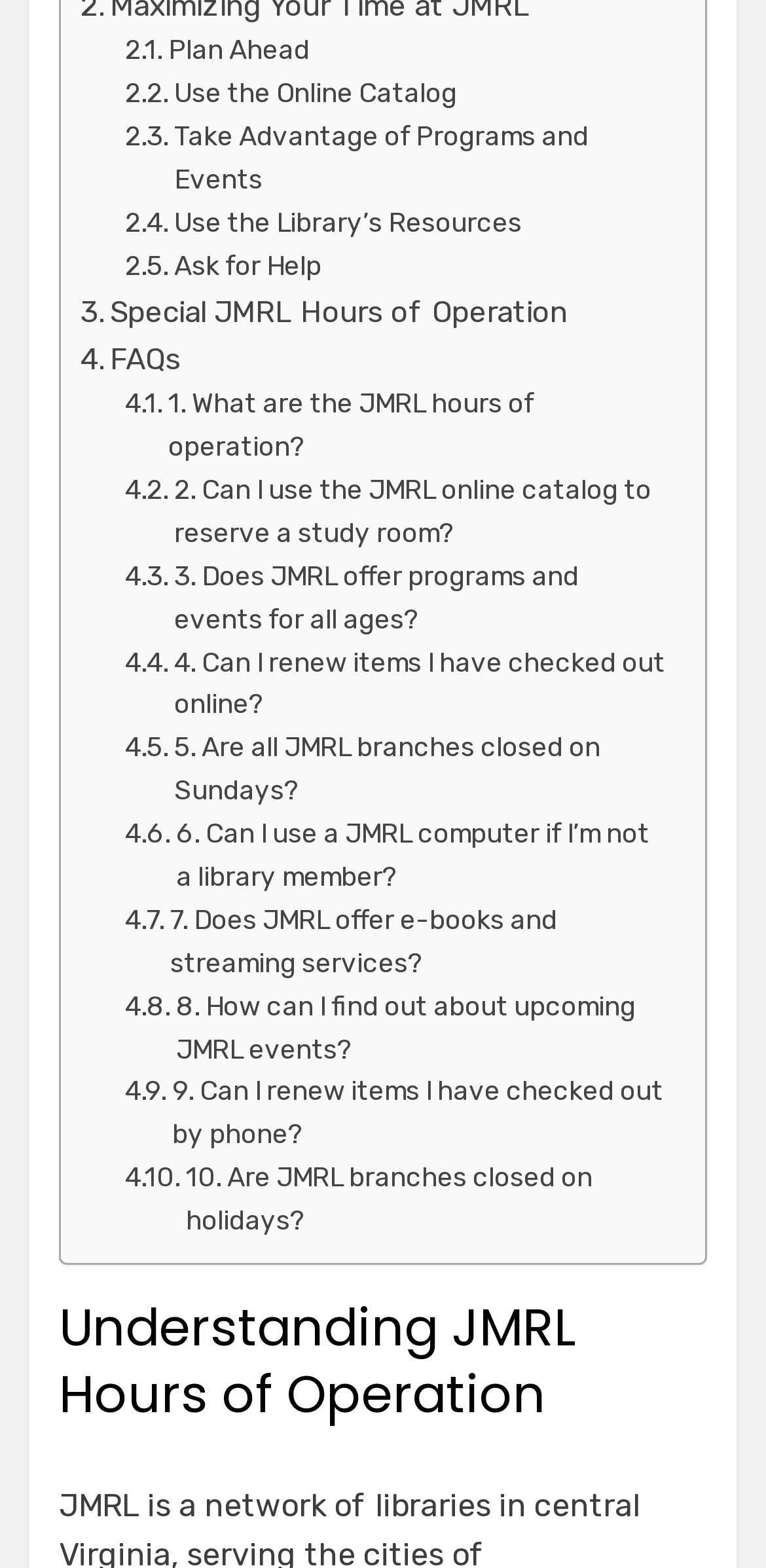Give a succinct answer to this question in a single word or phrase: 
How many links are there above the FAQs section?

6